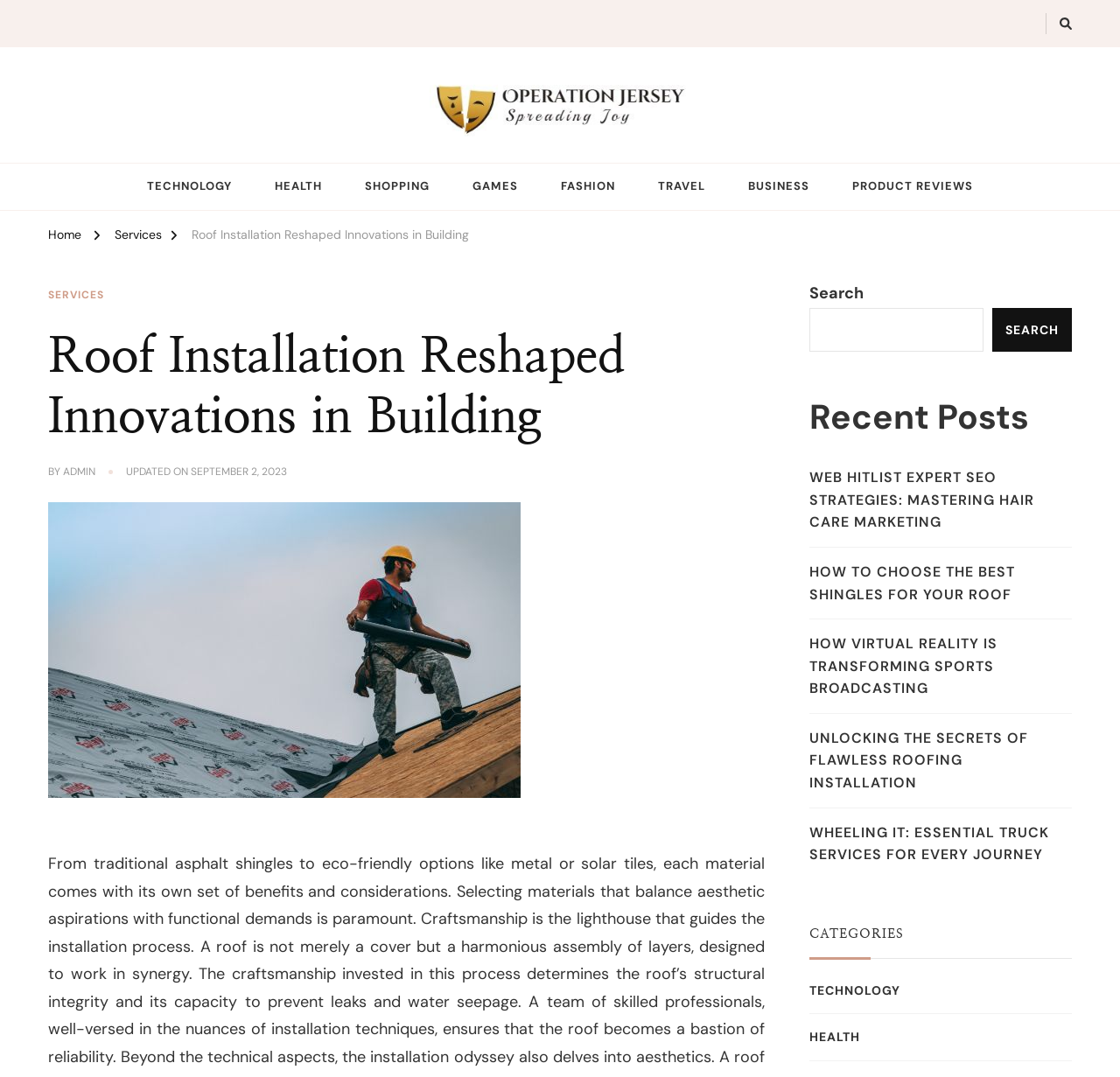Find the bounding box coordinates of the element to click in order to complete the given instruction: "Search for something."

[0.723, 0.286, 0.878, 0.326]